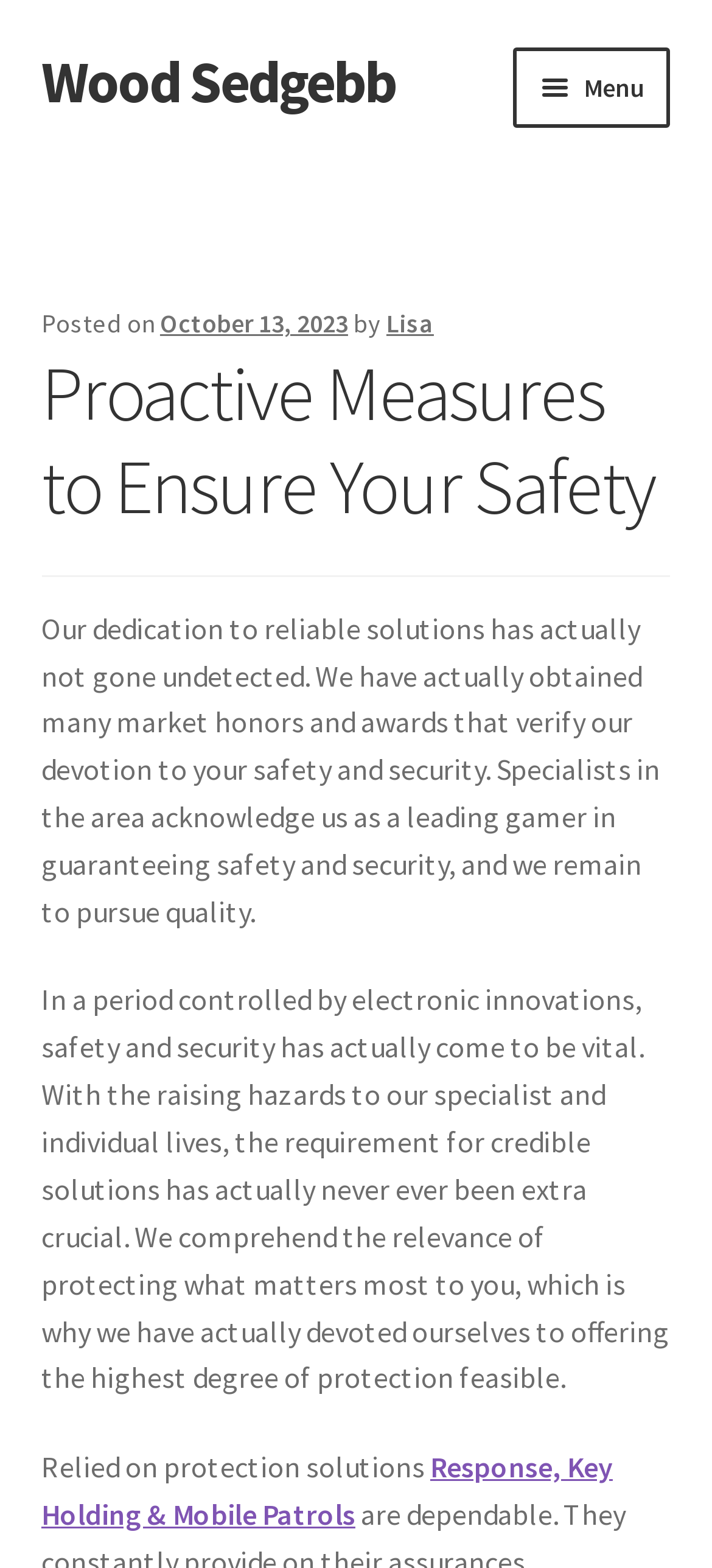What type of services are offered?
Refer to the screenshot and respond with a concise word or phrase.

Response, Key Holding & Mobile Patrols